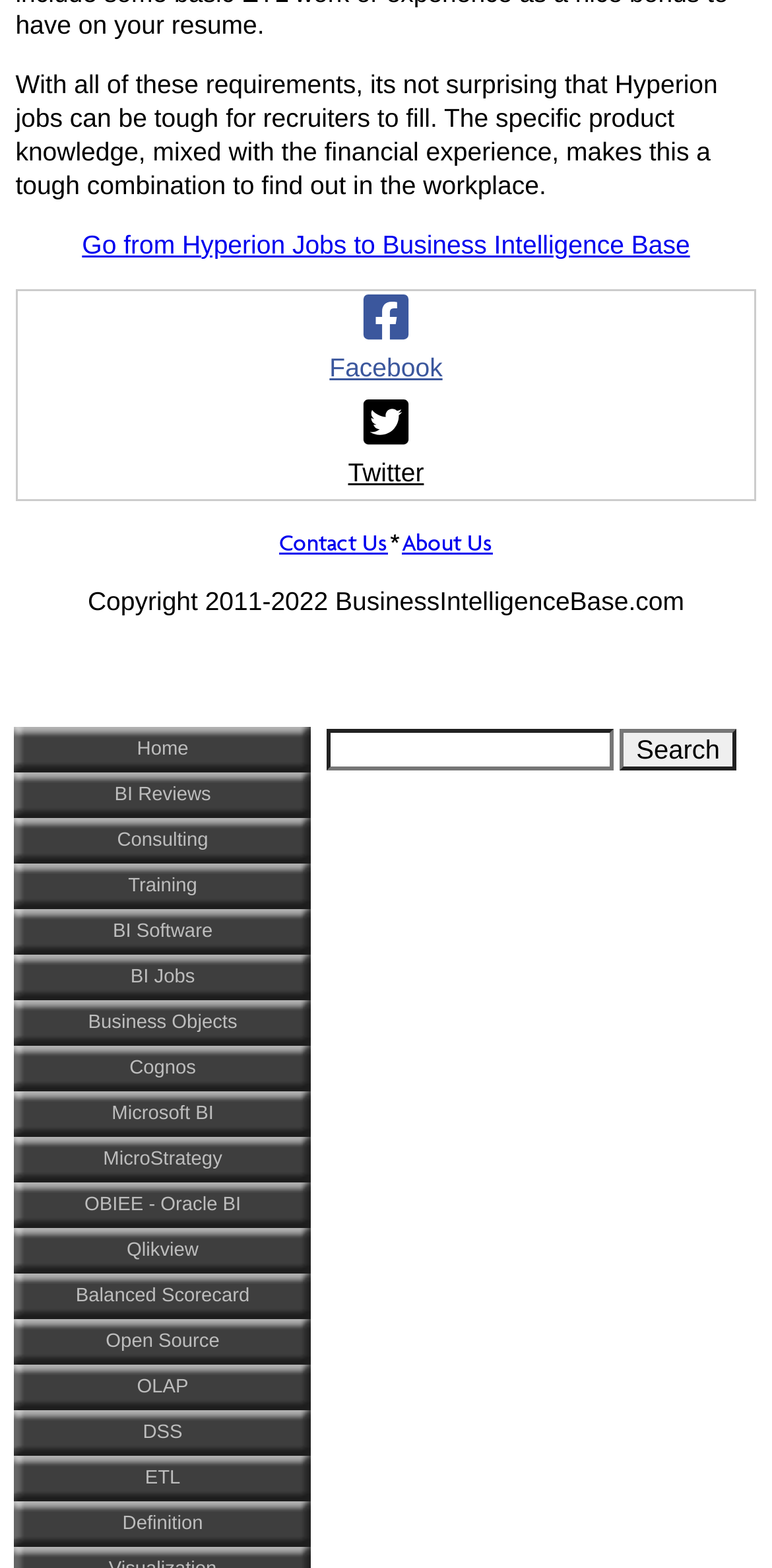Locate the bounding box coordinates of the clickable region necessary to complete the following instruction: "View BI reviews". Provide the coordinates in the format of four float numbers between 0 and 1, i.e., [left, top, right, bottom].

[0.018, 0.492, 0.403, 0.521]